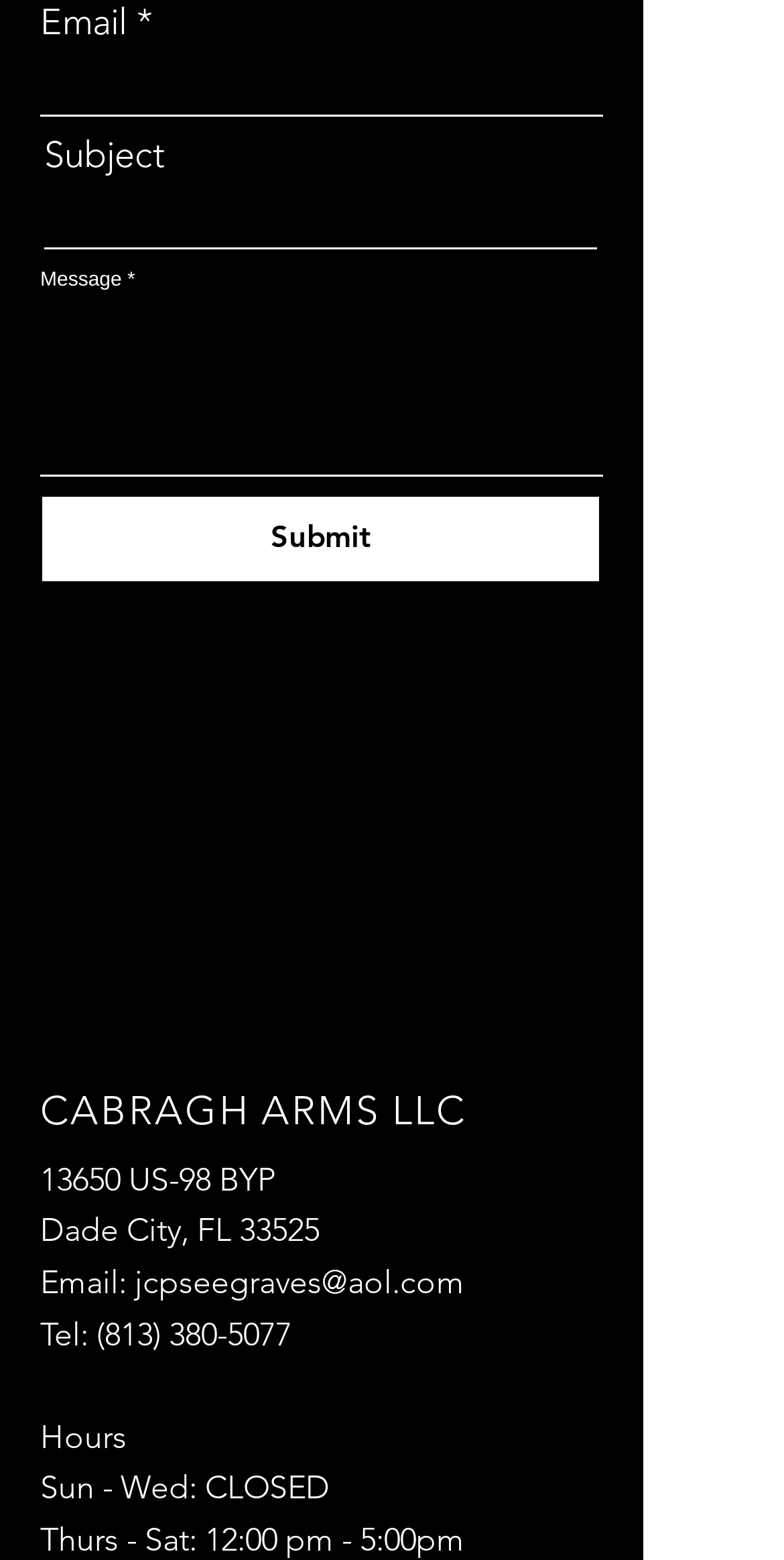What is the business name listed on the webpage?
Using the information from the image, answer the question thoroughly.

The webpage displays the business name 'CABRAGH ARMS LLC' as a link, which suggests that it is the name of the company or organization associated with the webpage.